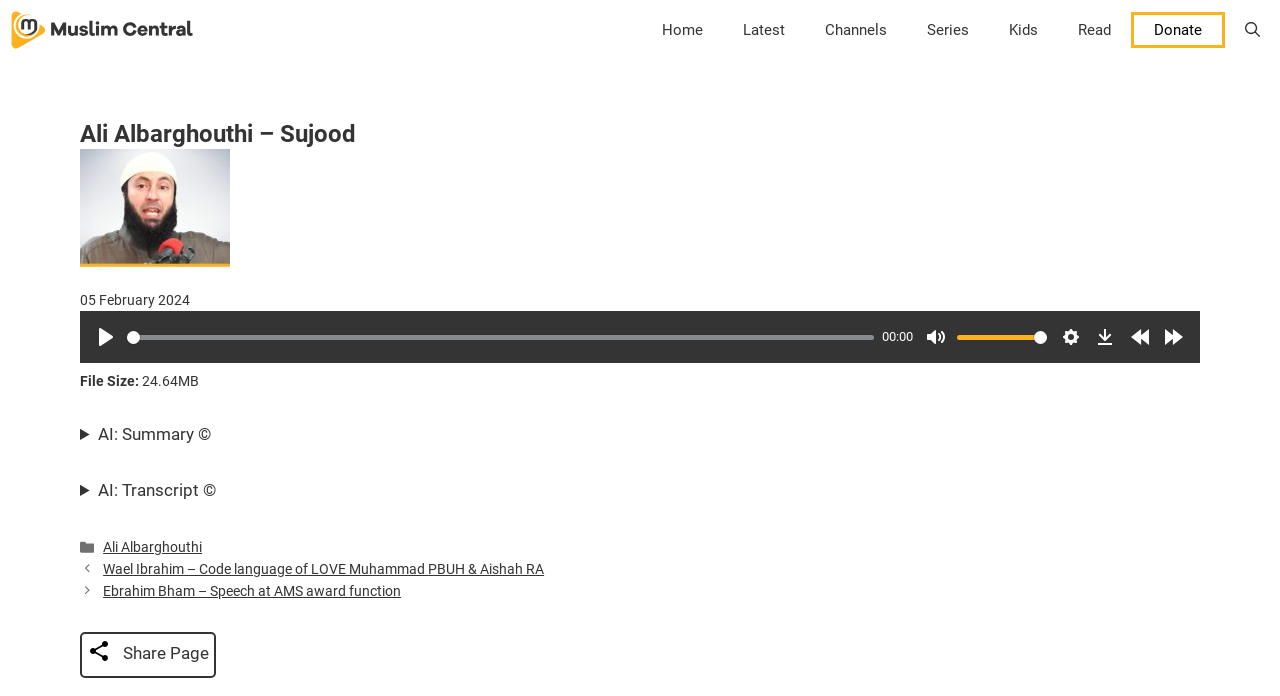Use a single word or phrase to answer the question: What is the current time of the audio?

00:00